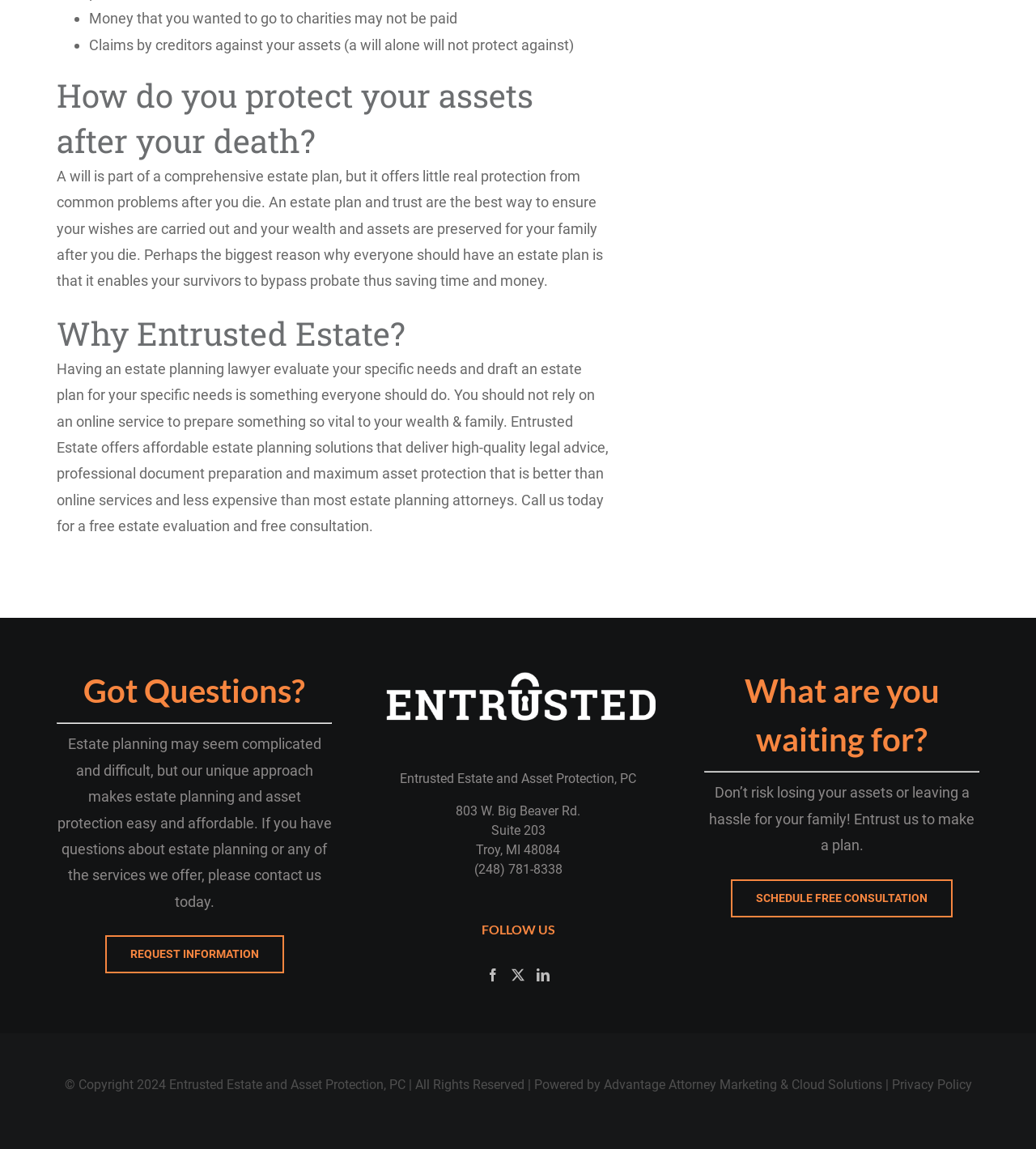Predict the bounding box of the UI element based on this description: "Request Information".

[0.101, 0.814, 0.274, 0.847]